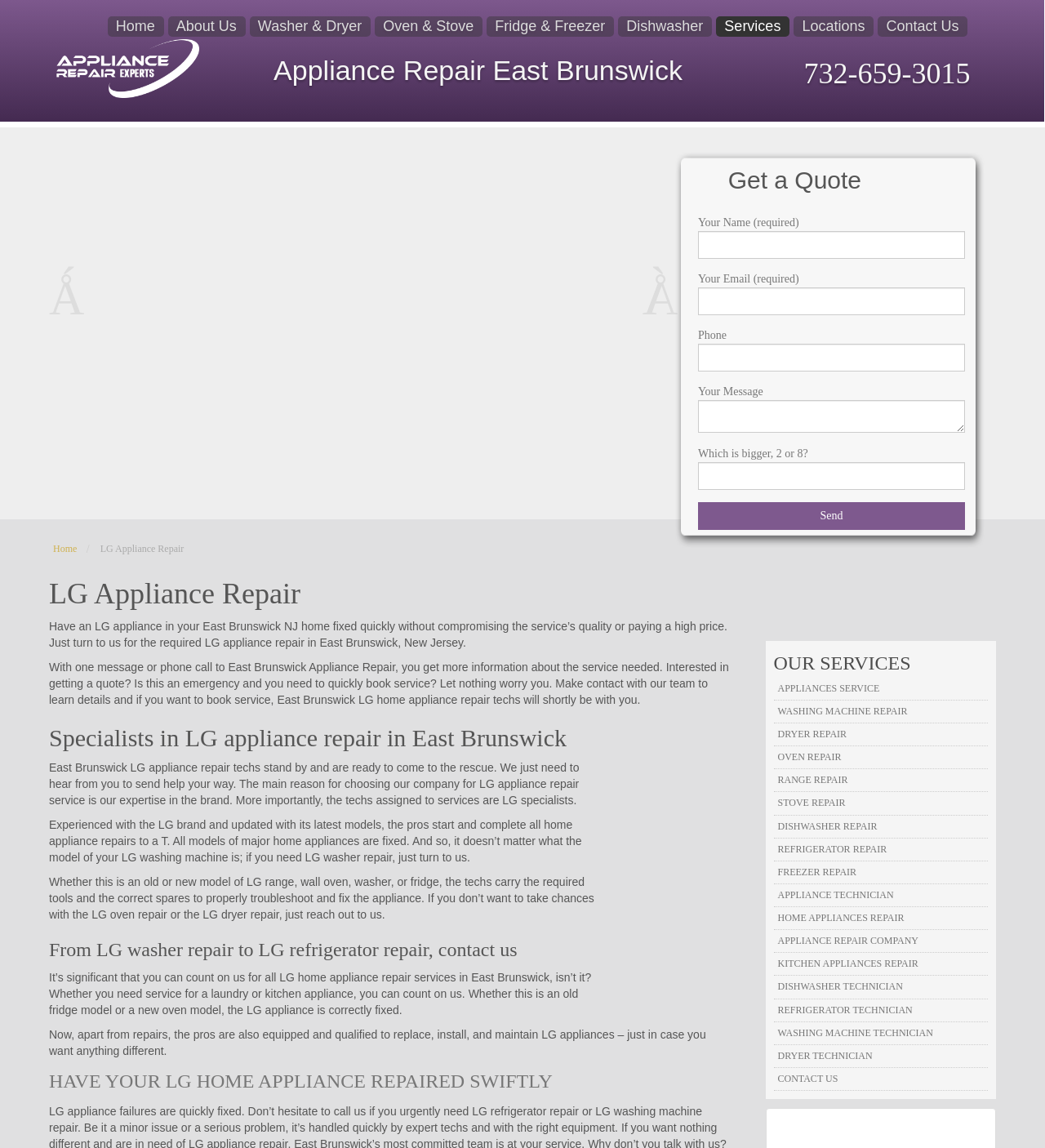Where is the company located?
Based on the image, please offer an in-depth response to the question.

I found this information by looking at the static text elements 'Appliance Repair East Brunswick' and 'East Brunswick Appliance Repair' which suggest that the company is located in East Brunswick, New Jersey.